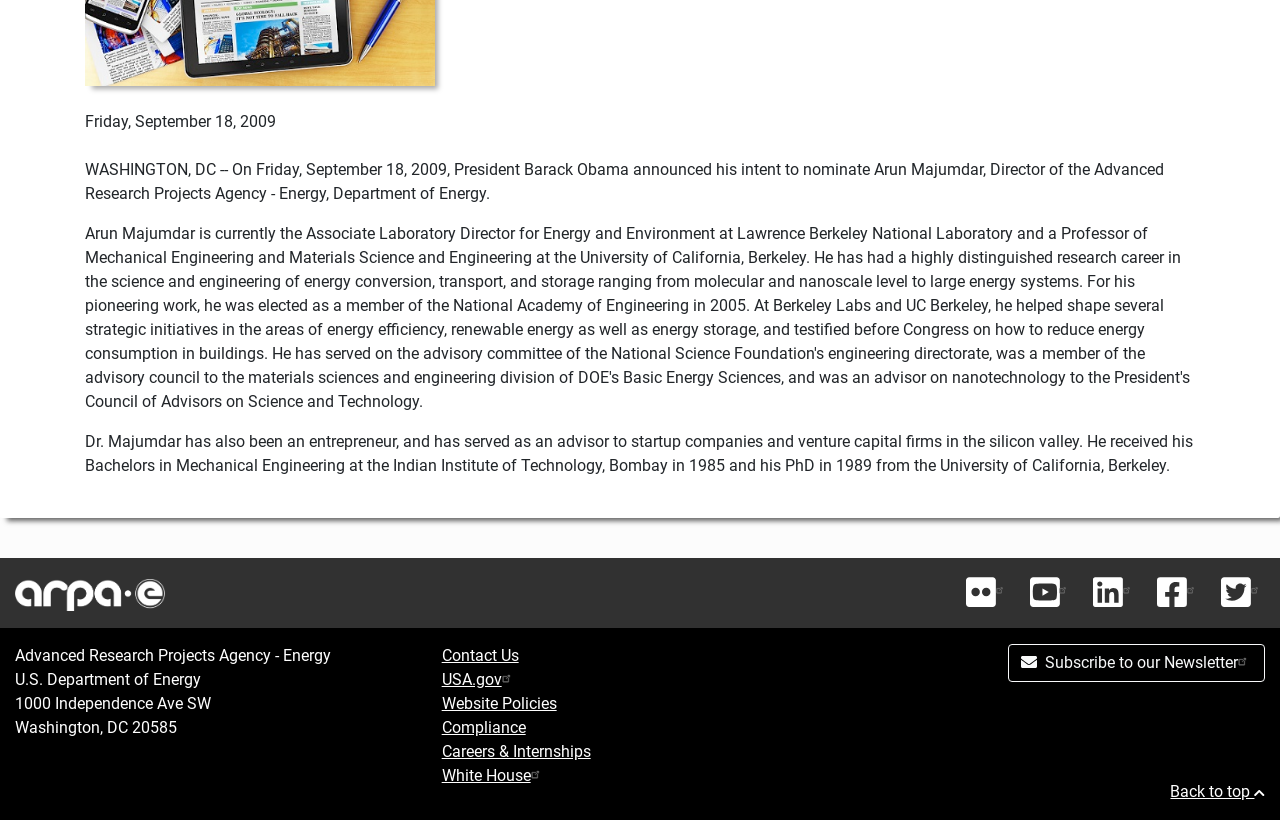Provide the bounding box coordinates, formatted as (top-left x, top-left y, bottom-right x, bottom-right y), with all values being floating point numbers between 0 and 1. Identify the bounding box of the UI element that matches the description: Careers & Internships

[0.345, 0.905, 0.461, 0.928]